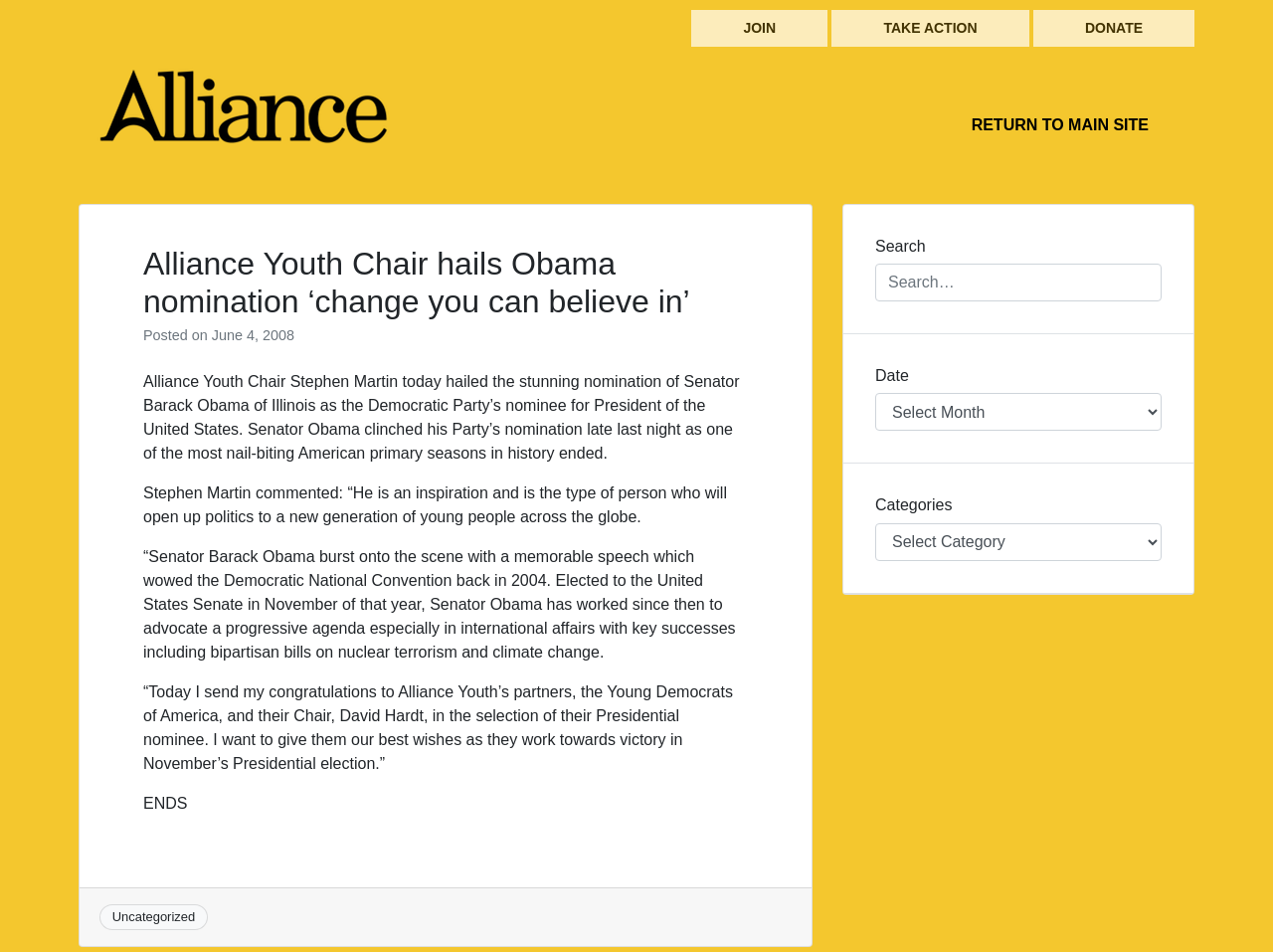Provide the bounding box coordinates for the UI element that is described as: "Donate".

[0.812, 0.01, 0.938, 0.049]